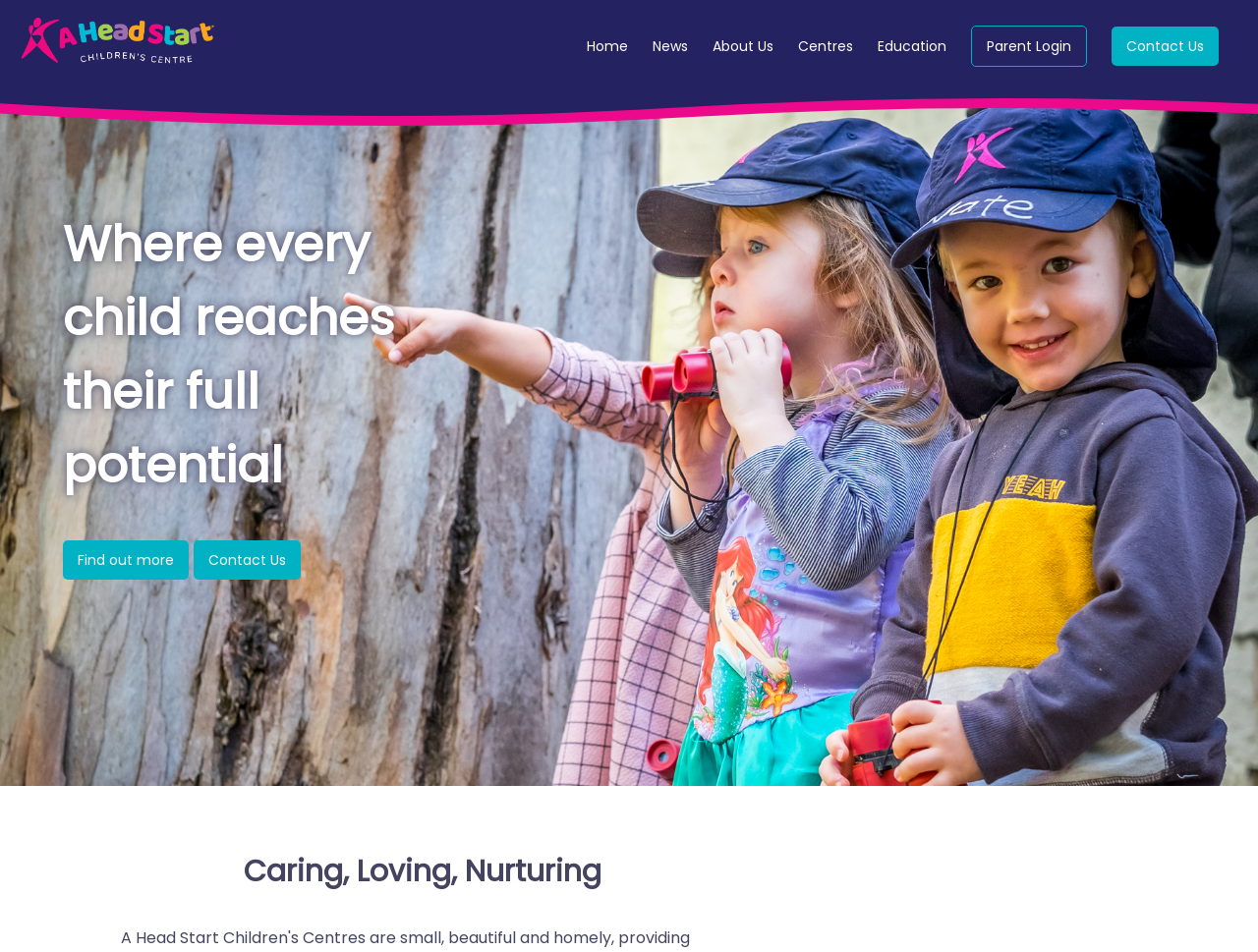Provide the bounding box coordinates of the HTML element this sentence describes: "Find out more". The bounding box coordinates consist of four float numbers between 0 and 1, i.e., [left, top, right, bottom].

[0.05, 0.568, 0.15, 0.609]